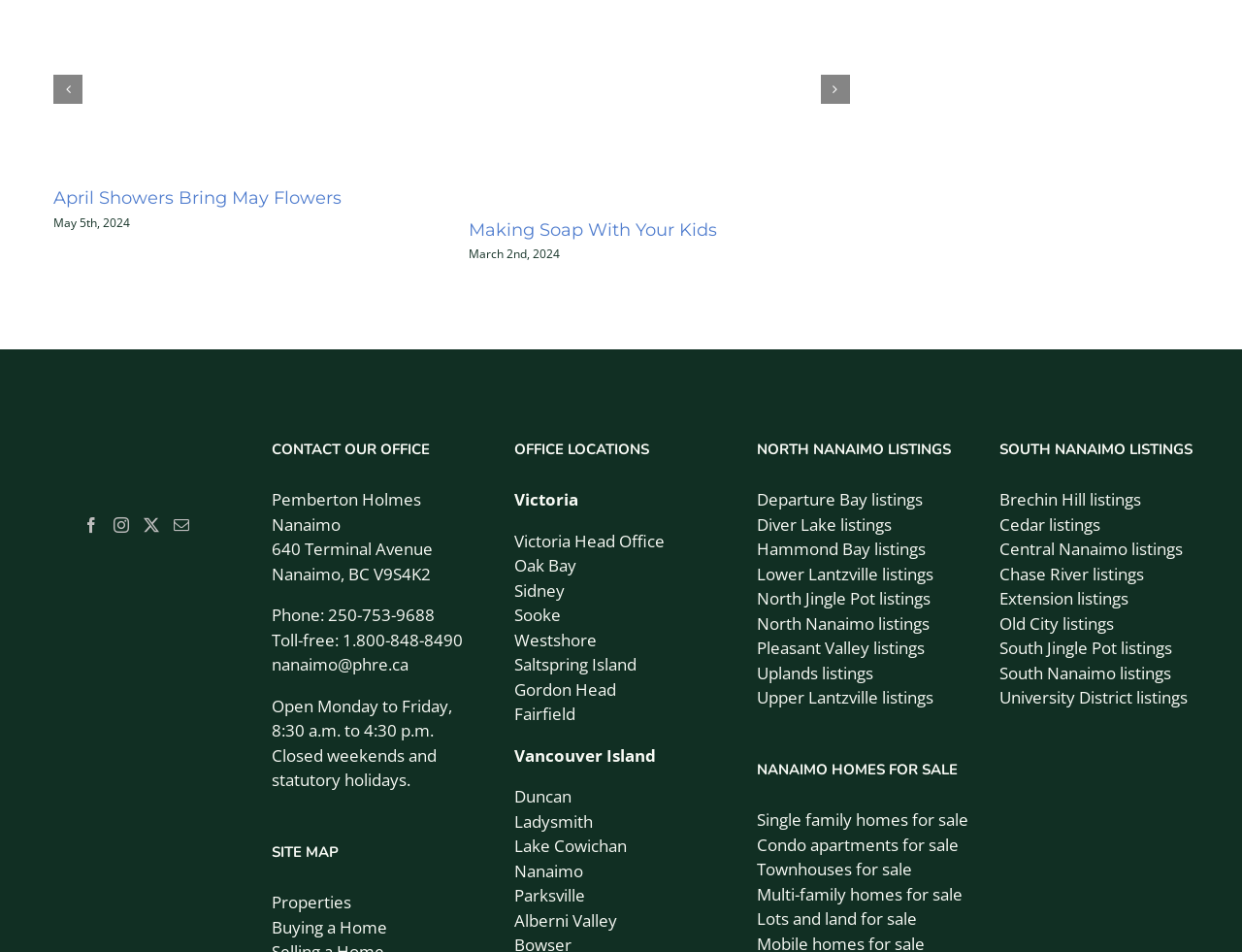What is the last listing in the North Nanaimo section?
Please provide a single word or phrase as your answer based on the screenshot.

Upper Lantzville listings